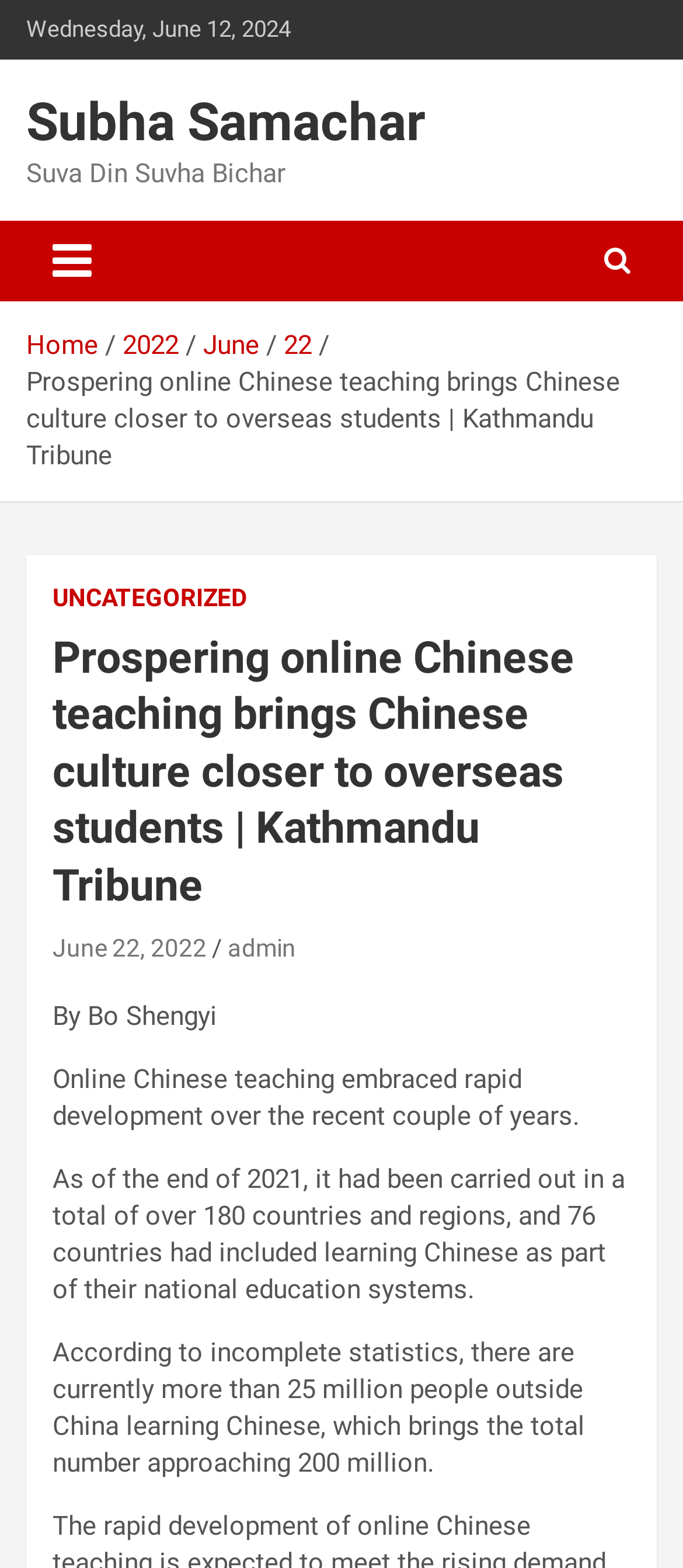Given the element description November 2023, specify the bounding box coordinates of the corresponding UI element in the format (top-left x, top-left y, bottom-right x, bottom-right y). All values must be between 0 and 1.

None